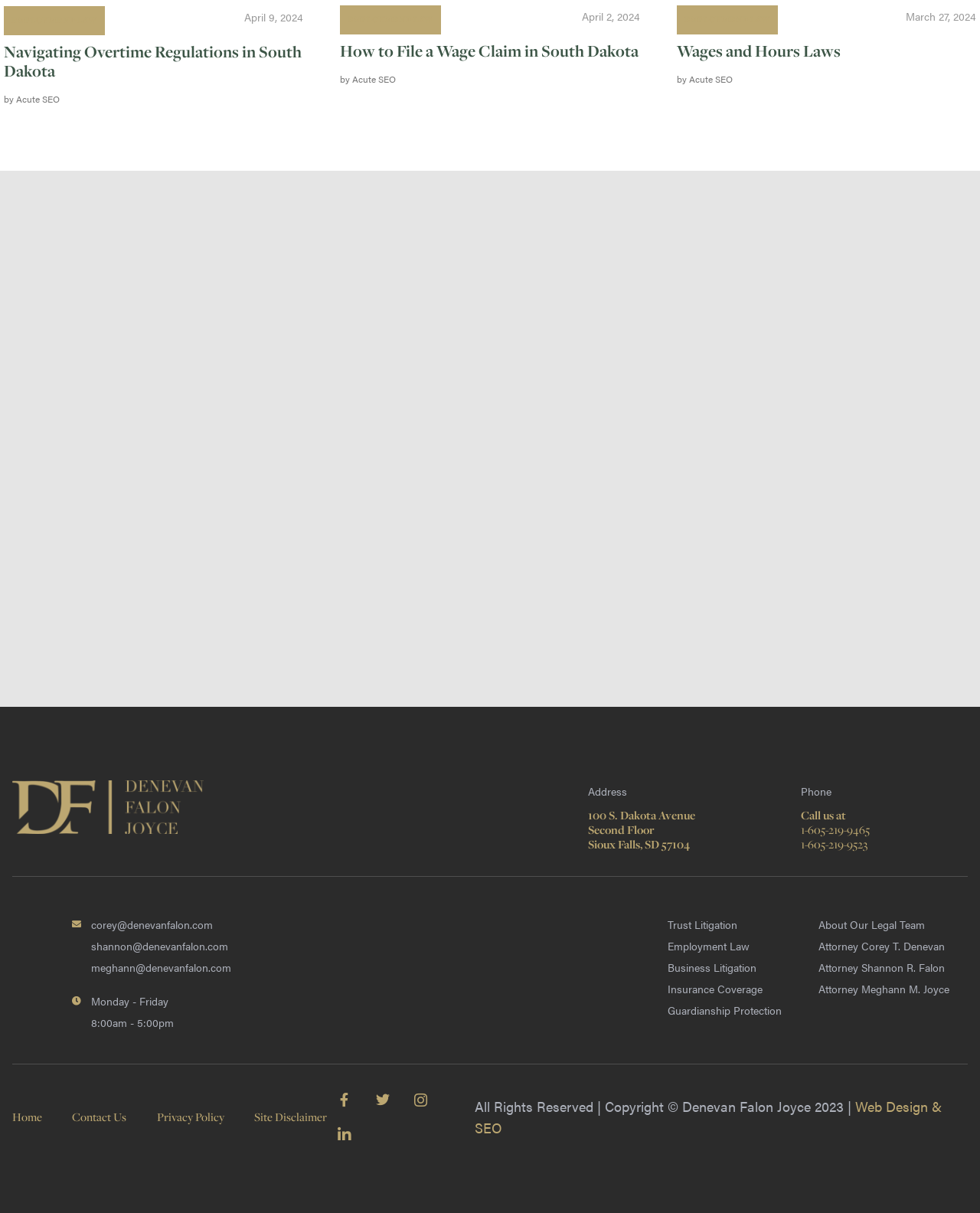Examine the image and give a thorough answer to the following question:
What is the topic of the article dated April 9, 2024?

I found the topic of the article by looking at the heading element with the date 'April 9, 2024', which is 'Navigating Overtime Regulations in South Dakota'.